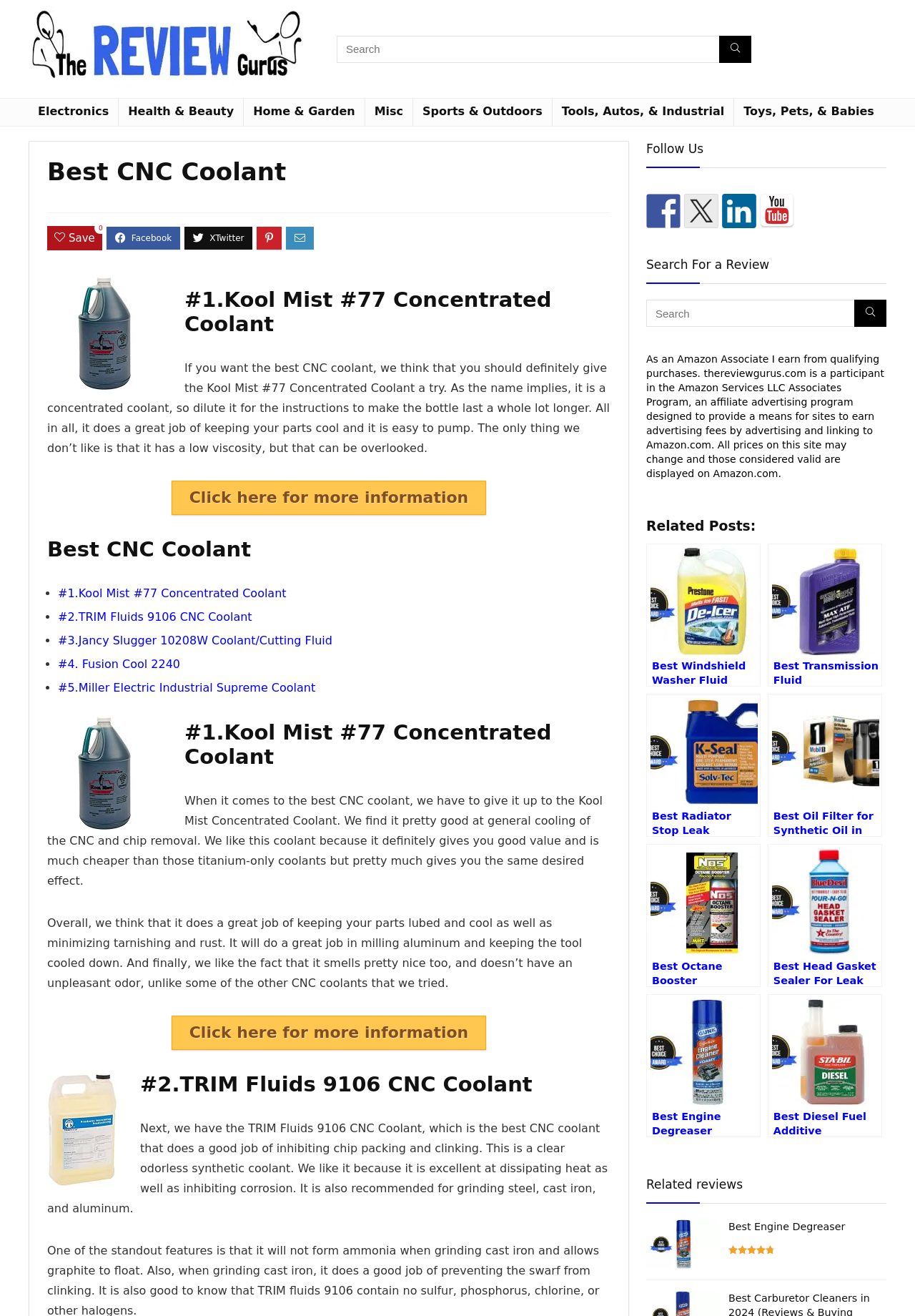What is the name of the first CNC coolant reviewed?
Using the visual information, answer the question in a single word or phrase.

Kool Mist #77 Concentrated Coolant